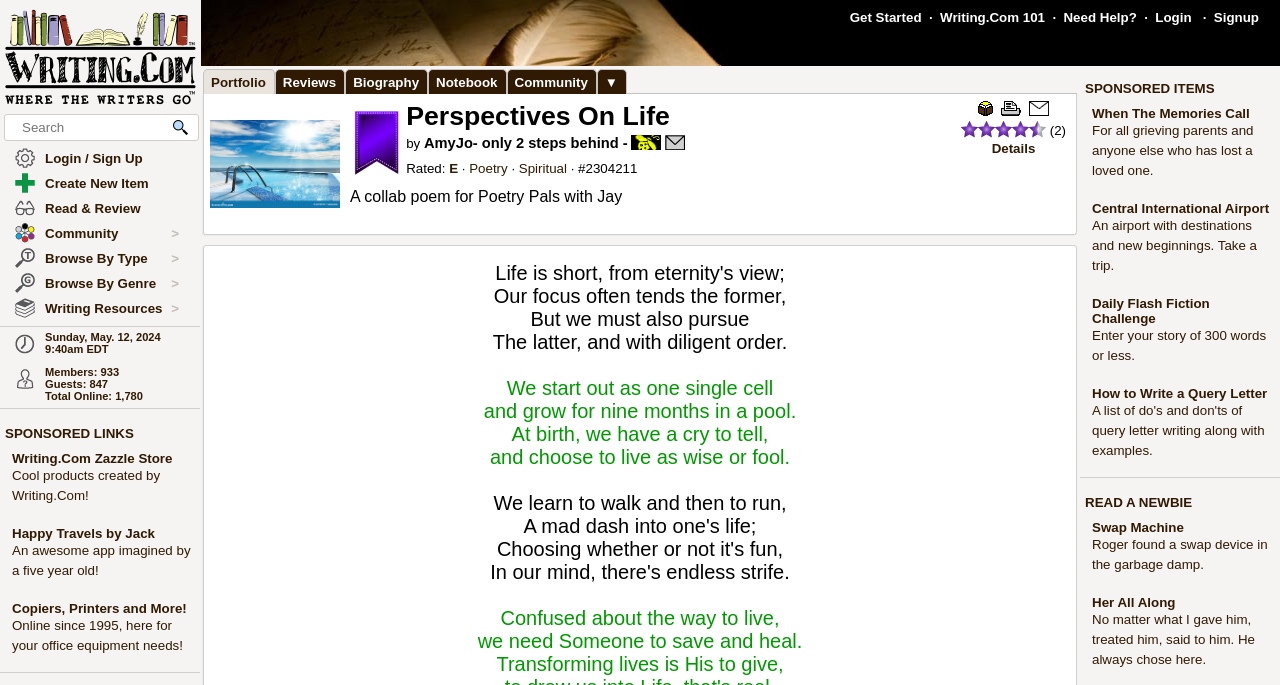Specify the bounding box coordinates of the area that needs to be clicked to achieve the following instruction: "Click on Get Started".

[0.664, 0.015, 0.72, 0.036]